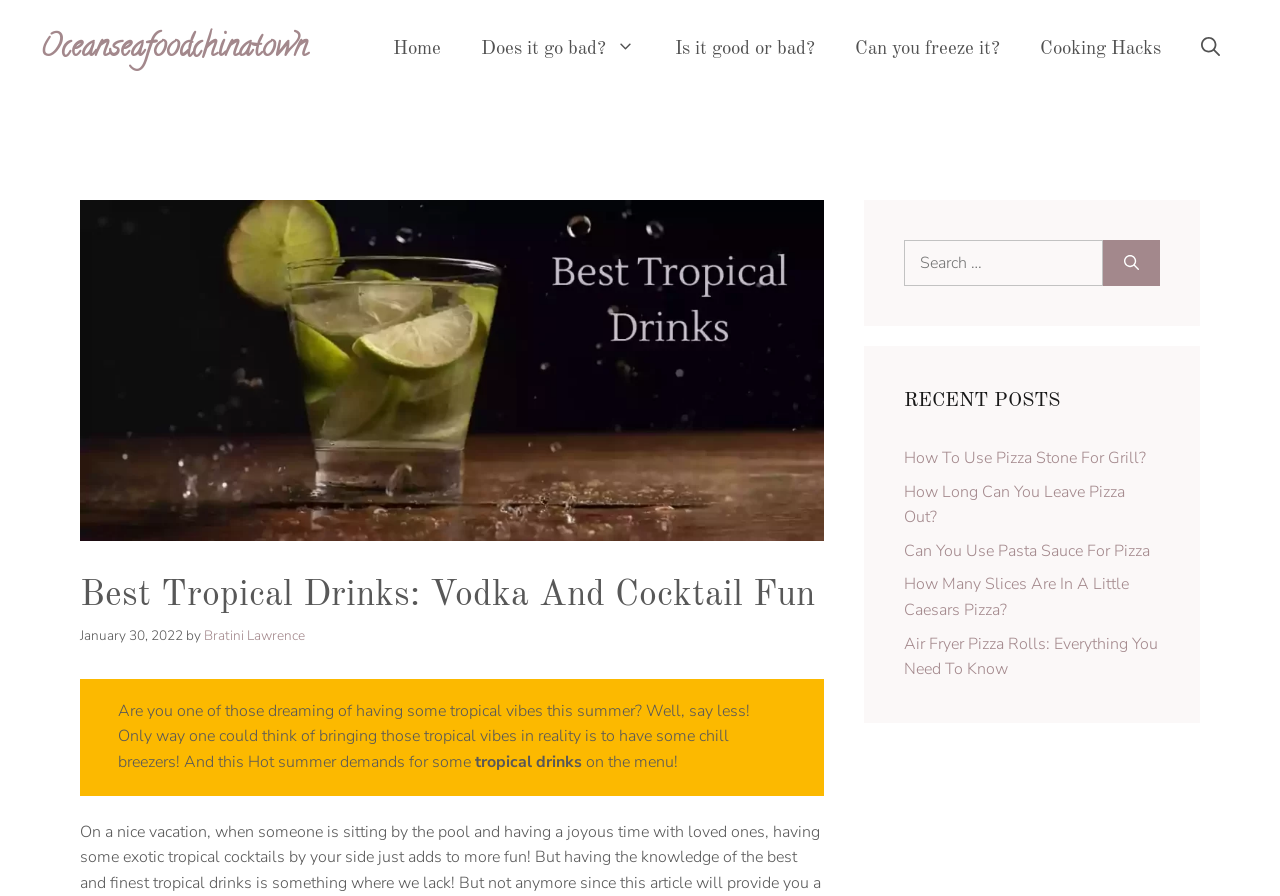Identify the bounding box coordinates of the section to be clicked to complete the task described by the following instruction: "Click on the 'Home' link". The coordinates should be four float numbers between 0 and 1, formatted as [left, top, right, bottom].

[0.291, 0.022, 0.36, 0.089]